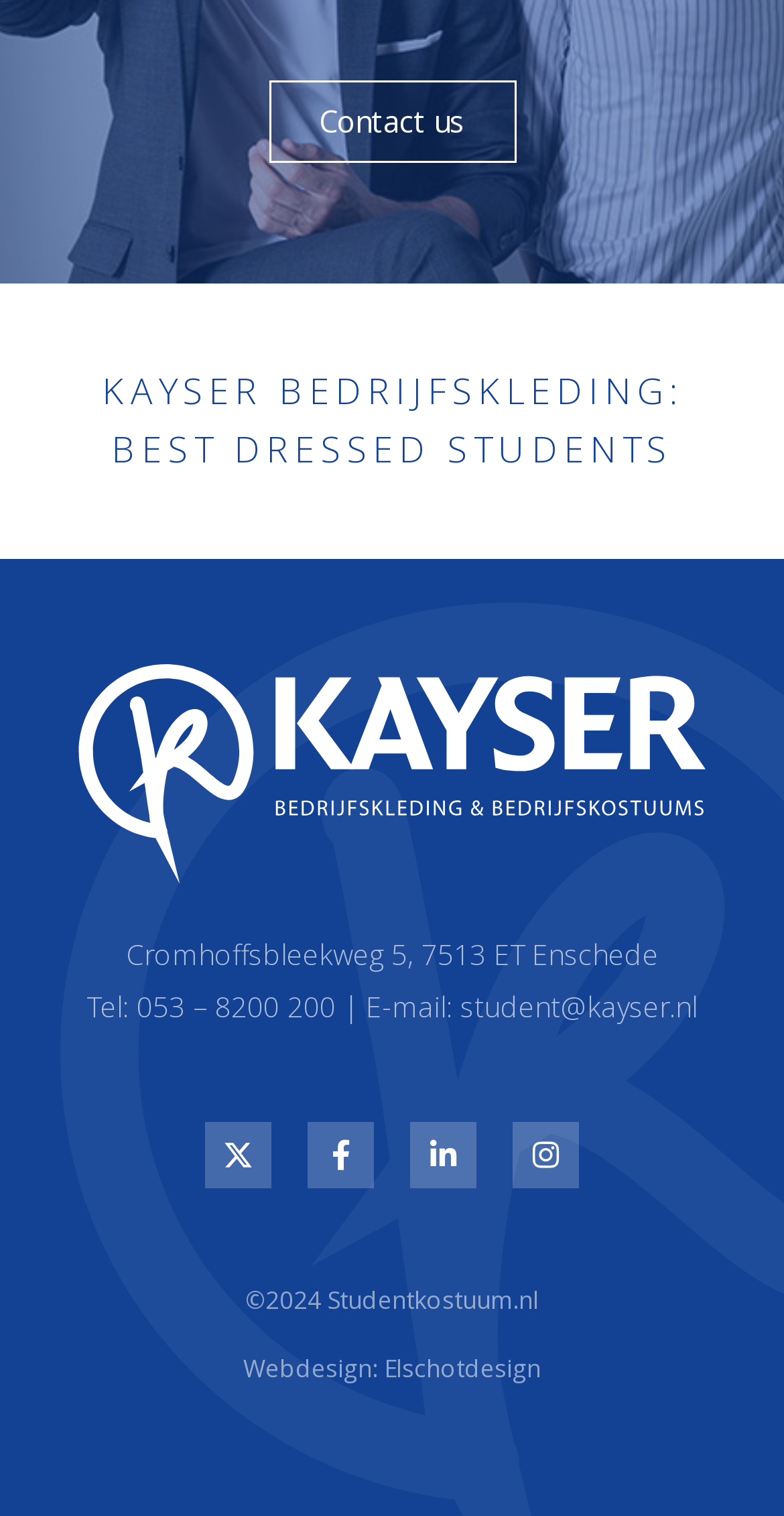Extract the bounding box coordinates of the UI element described by: "Facebook-f". The coordinates should include four float numbers ranging from 0 to 1, e.g., [left, top, right, bottom].

[0.392, 0.74, 0.477, 0.784]